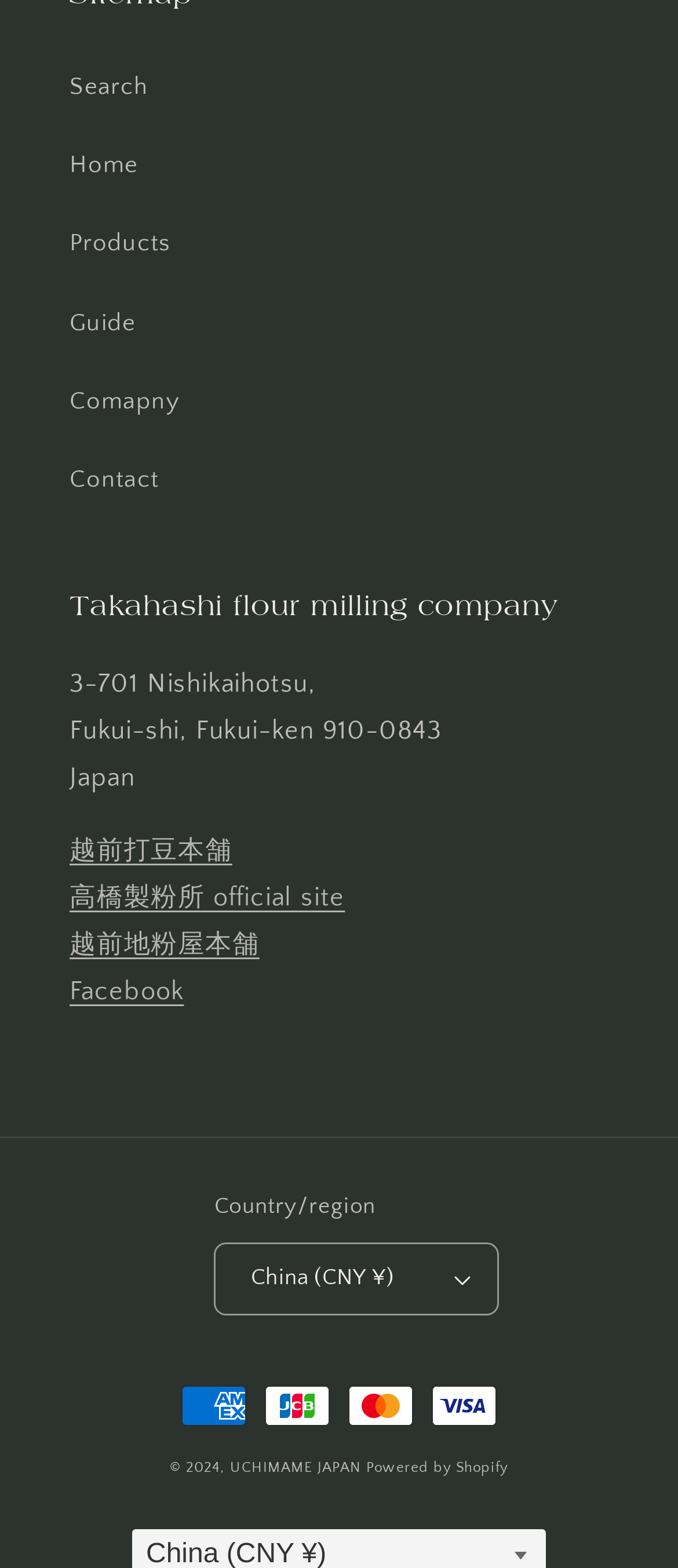Provide a brief response to the question below using one word or phrase:
What payment methods are accepted?

American Express, JCB, Mastercard, Visa